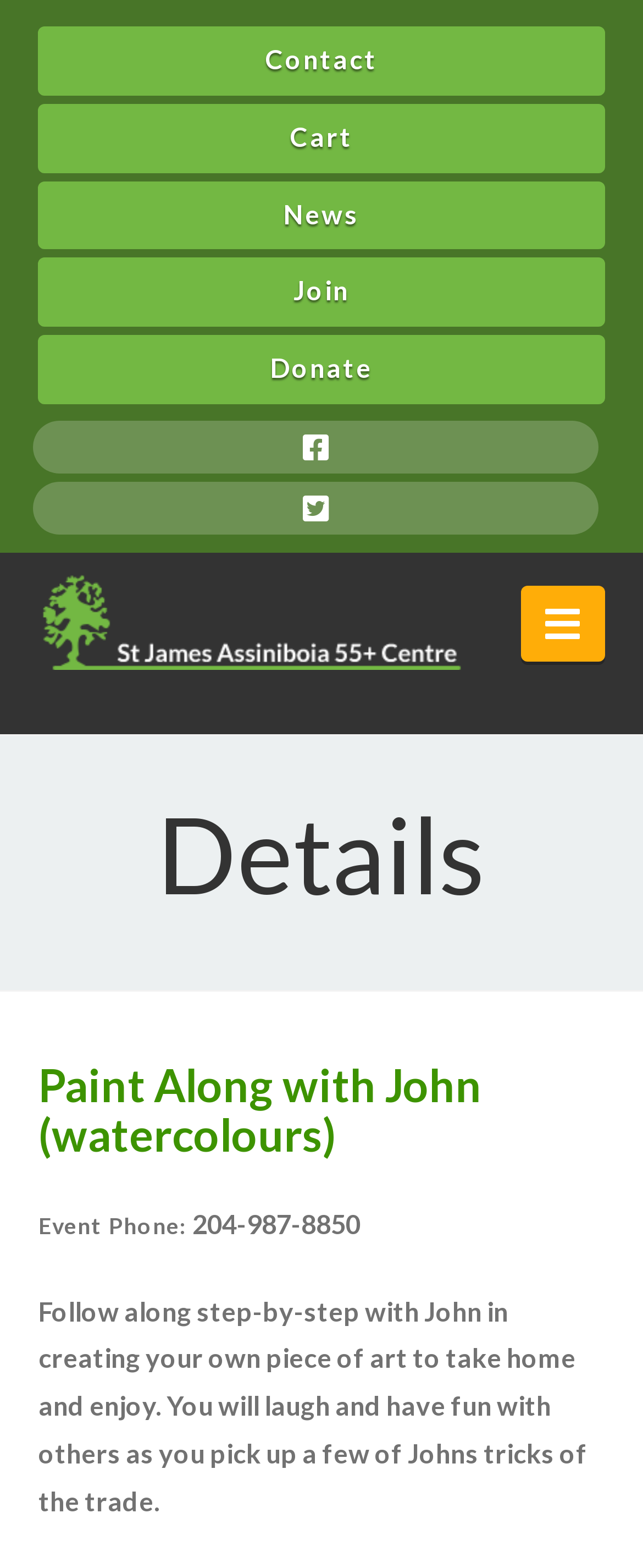Specify the bounding box coordinates of the region I need to click to perform the following instruction: "Follow the Facebook page". The coordinates must be four float numbers in the range of 0 to 1, i.e., [left, top, right, bottom].

[0.051, 0.268, 0.931, 0.302]